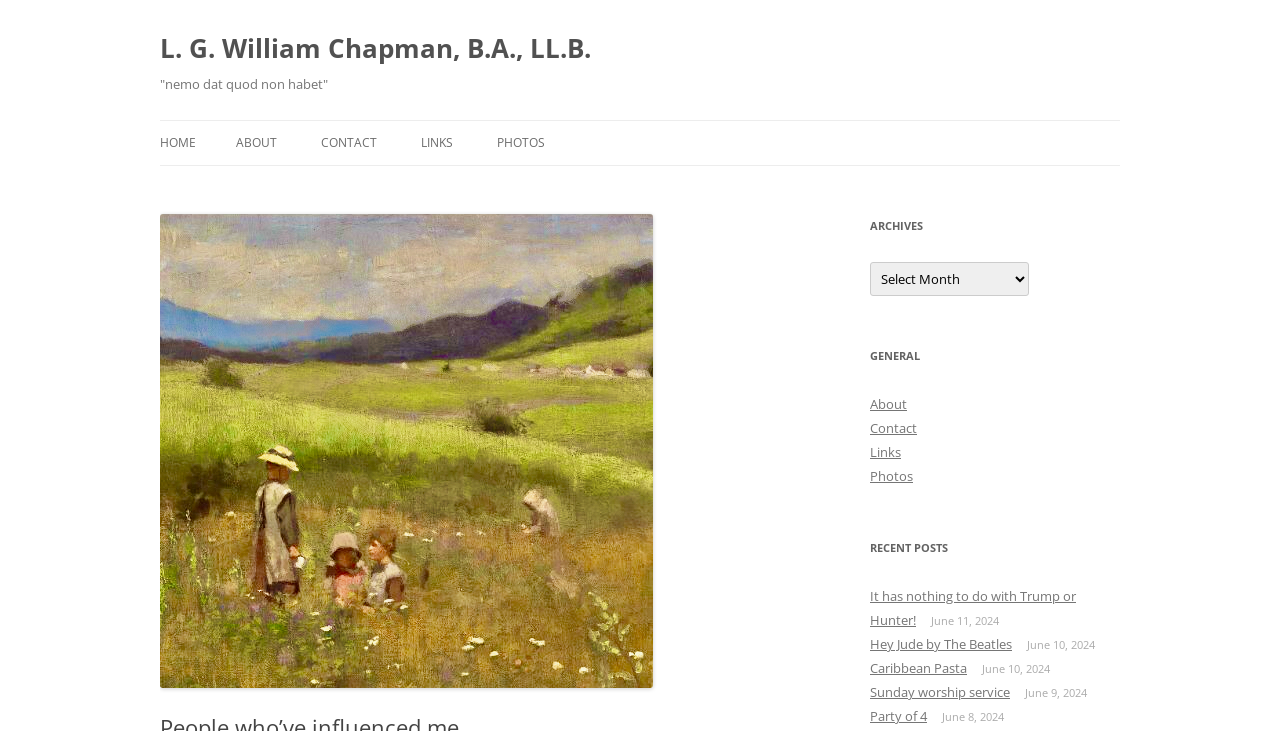Show me the bounding box coordinates of the clickable region to achieve the task as per the instruction: "Click on the 'TESTE DE VELOCIDADE' link".

None